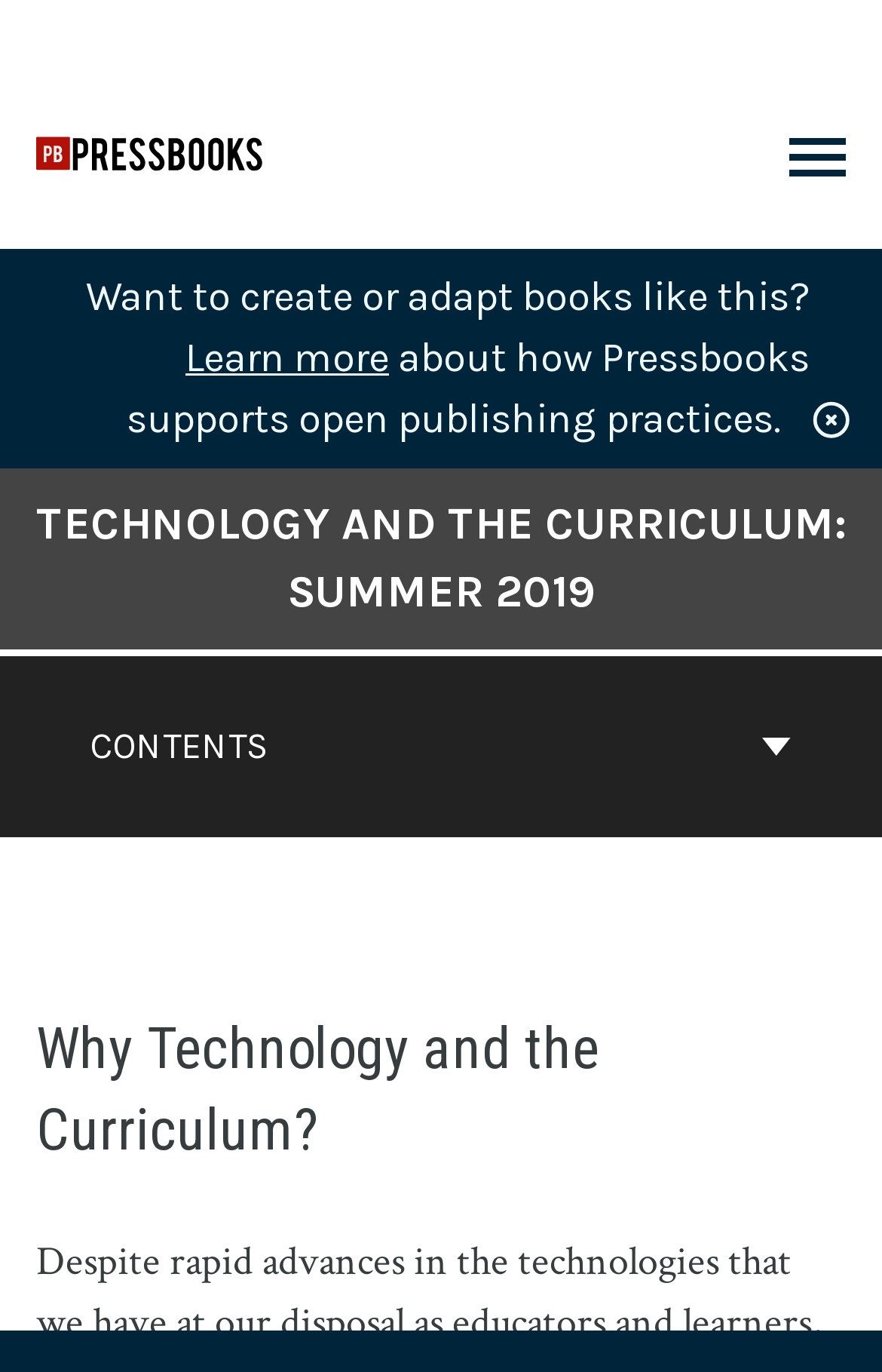Provide a short, one-word or phrase answer to the question below:
How many navigation buttons are there?

2